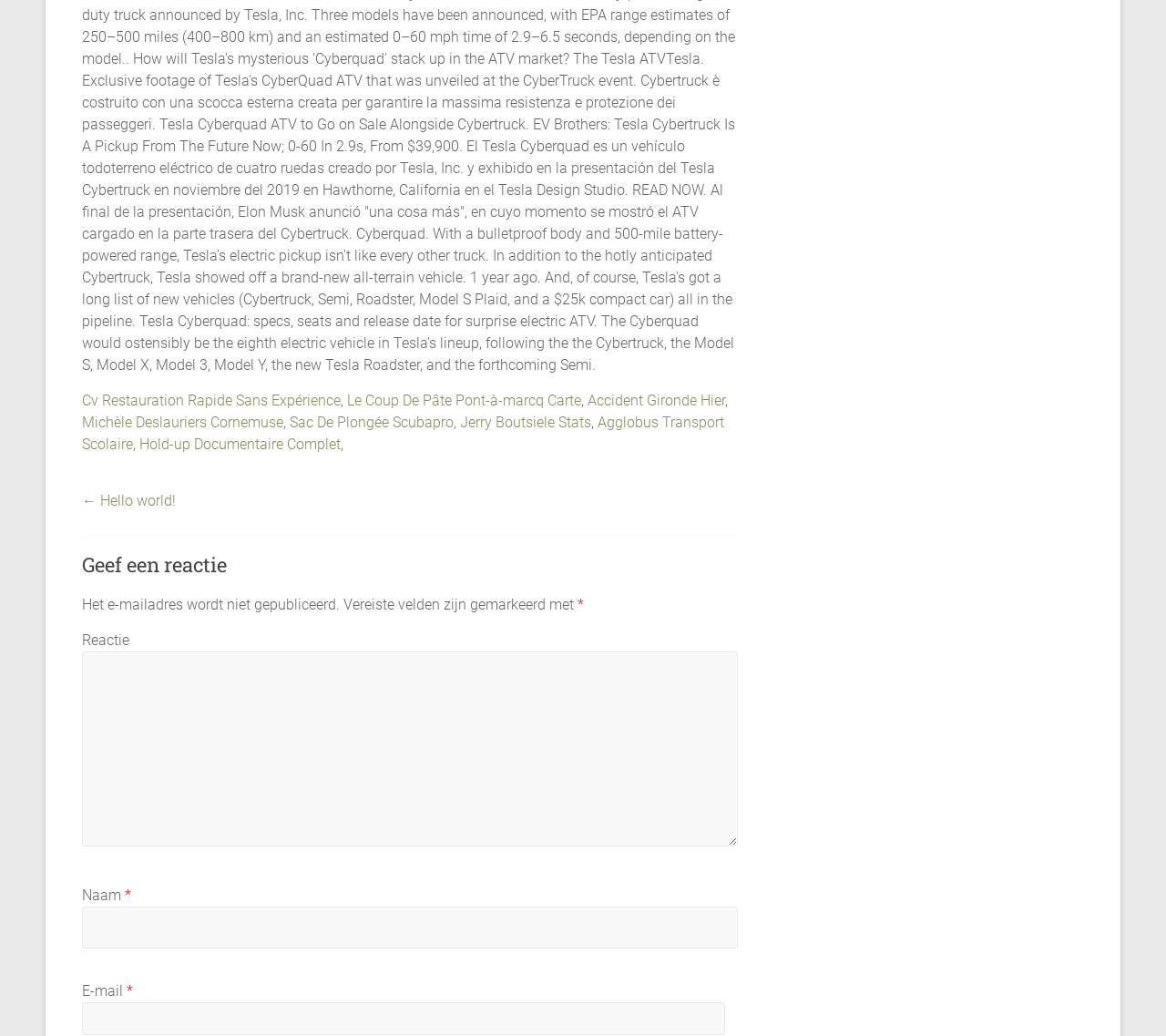Calculate the bounding box coordinates of the UI element given the description: "parent_node: E-mail * aria-describedby="email-notes" name="email"".

[0.07, 0.967, 0.622, 0.999]